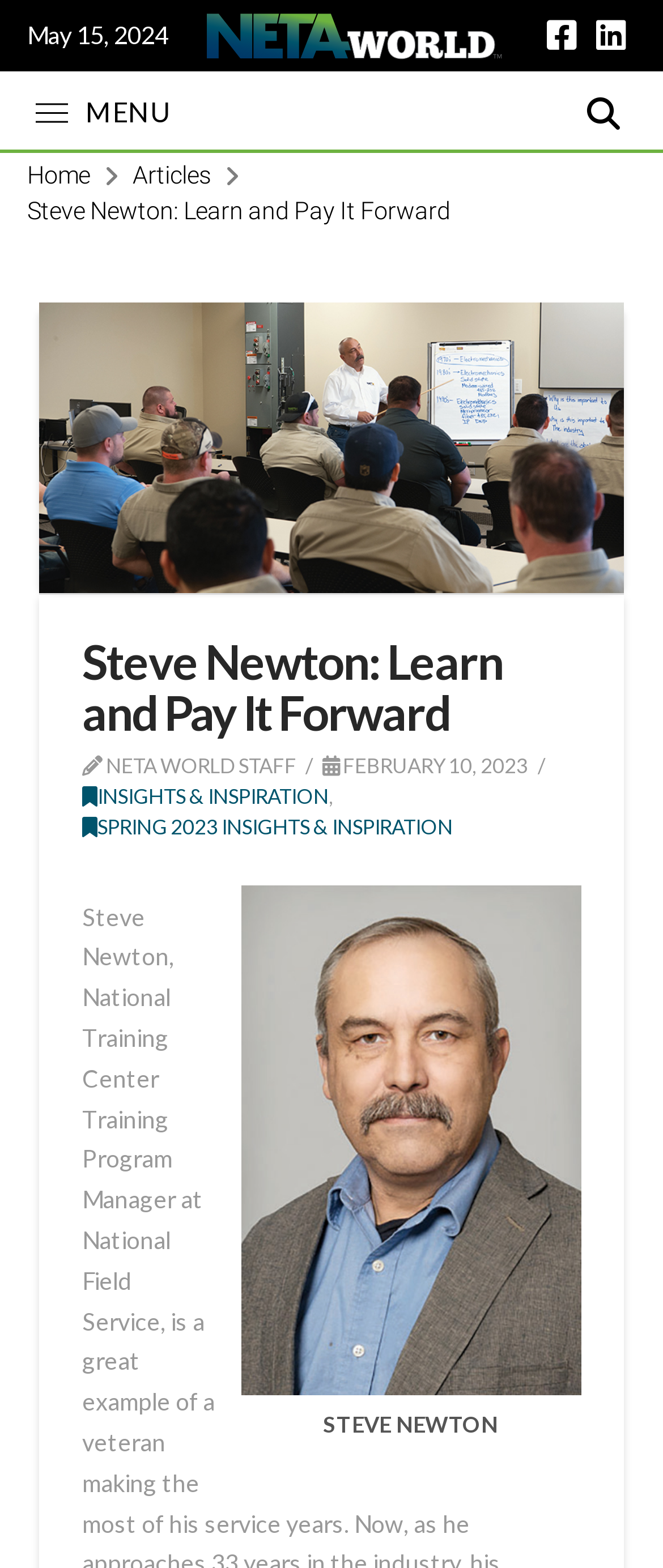Use one word or a short phrase to answer the question provided: 
What is the date of the article?

February 10, 2023